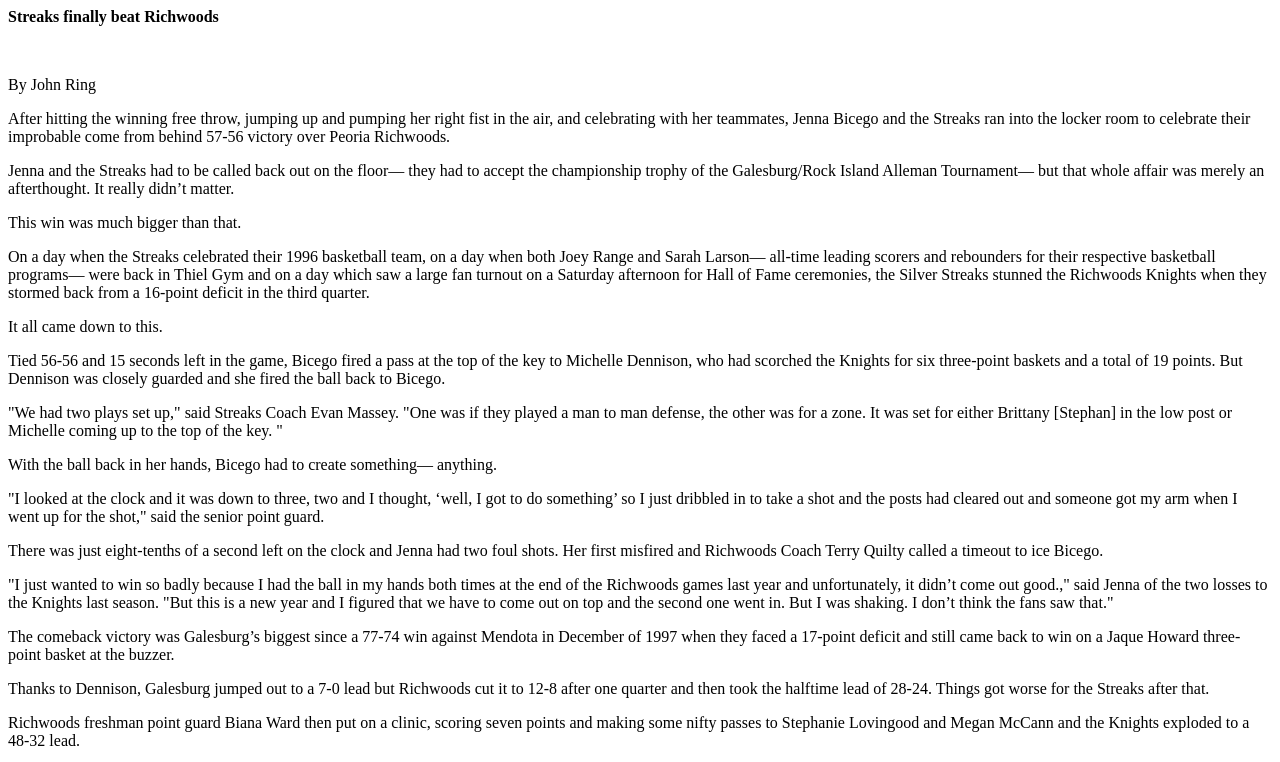Use a single word or phrase to answer the question:
Who was the Richwoods freshman point guard?

Biana Ward